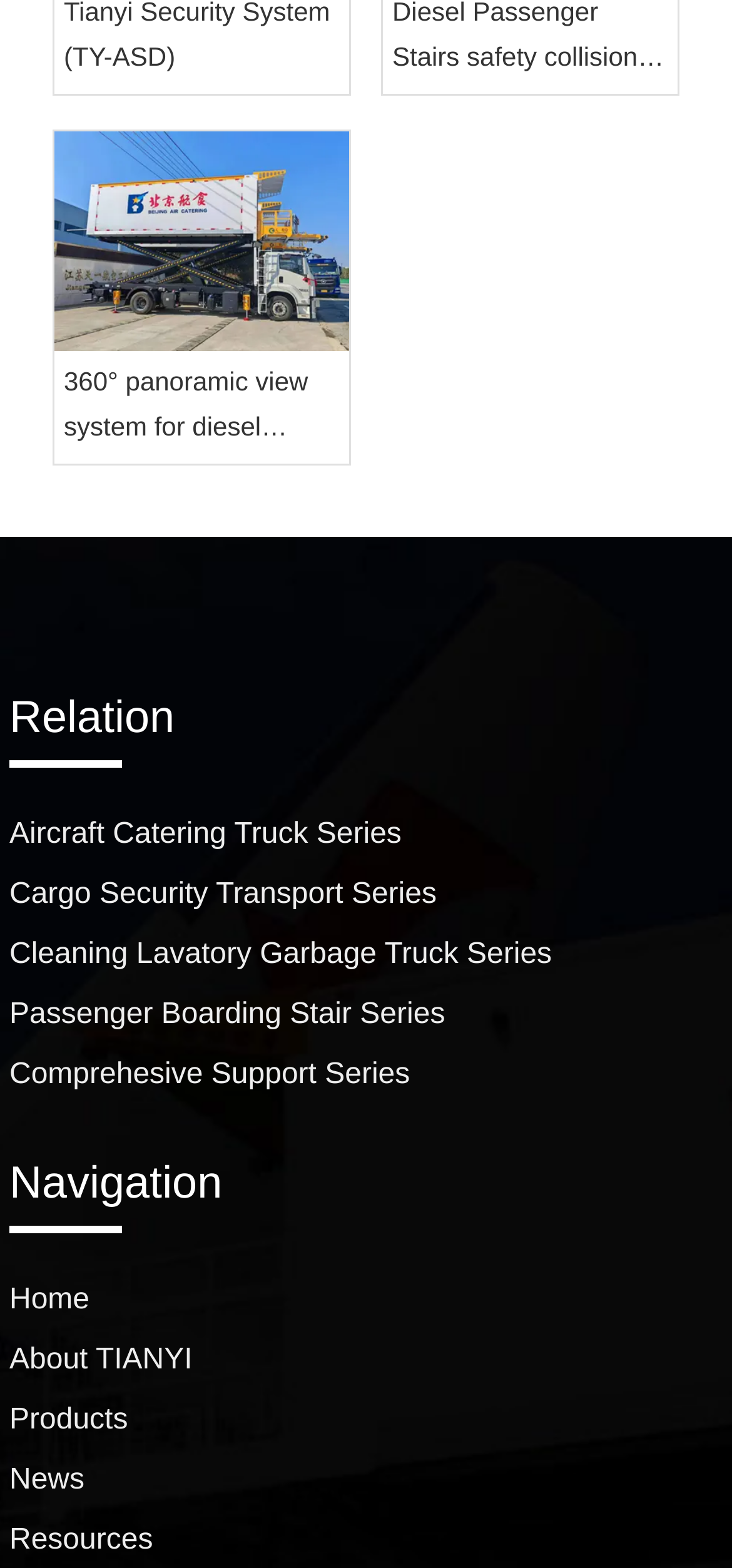Using the information in the image, give a comprehensive answer to the question: 
How many product categories are listed?

Under the 'Relation' heading, I counted six links that appear to be product categories: 'Aircraft Catering Truck Series', 'Cargo Security Transport Series', 'Cleaning Lavatory Garbage Truck Series', 'Passenger Boarding Stair Series', 'Comprehesive Support Series'. Therefore, there are six product categories listed.